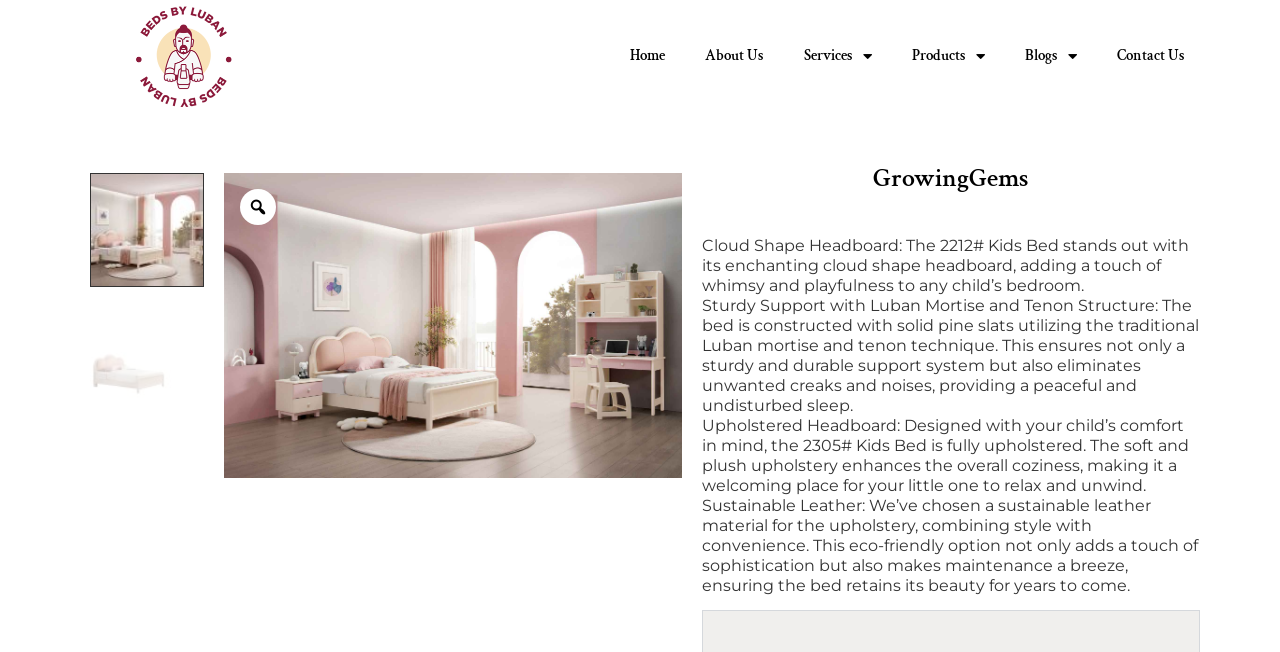Determine the bounding box coordinates for the UI element described. Format the coordinates as (top-left x, top-left y, bottom-right x, bottom-right y) and ensure all values are between 0 and 1. Element description: Contact Us

[0.857, 0.051, 0.941, 0.122]